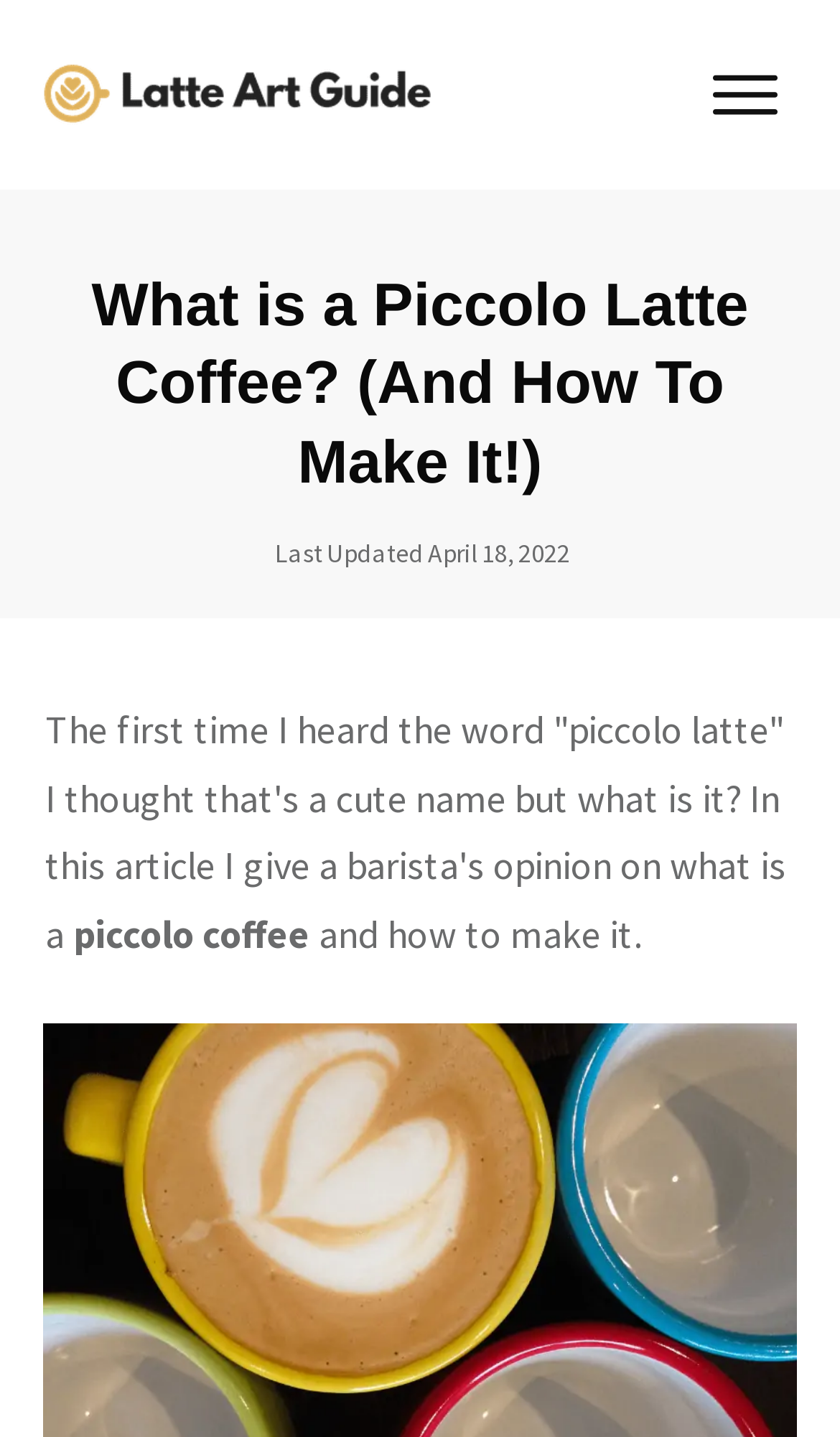Utilize the details in the image to give a detailed response to the question: What is the author's profession?

I inferred the author's profession as a barista from the text 'In this article I give a barista's opinion on what is a piccolo coffee and how to make it'.